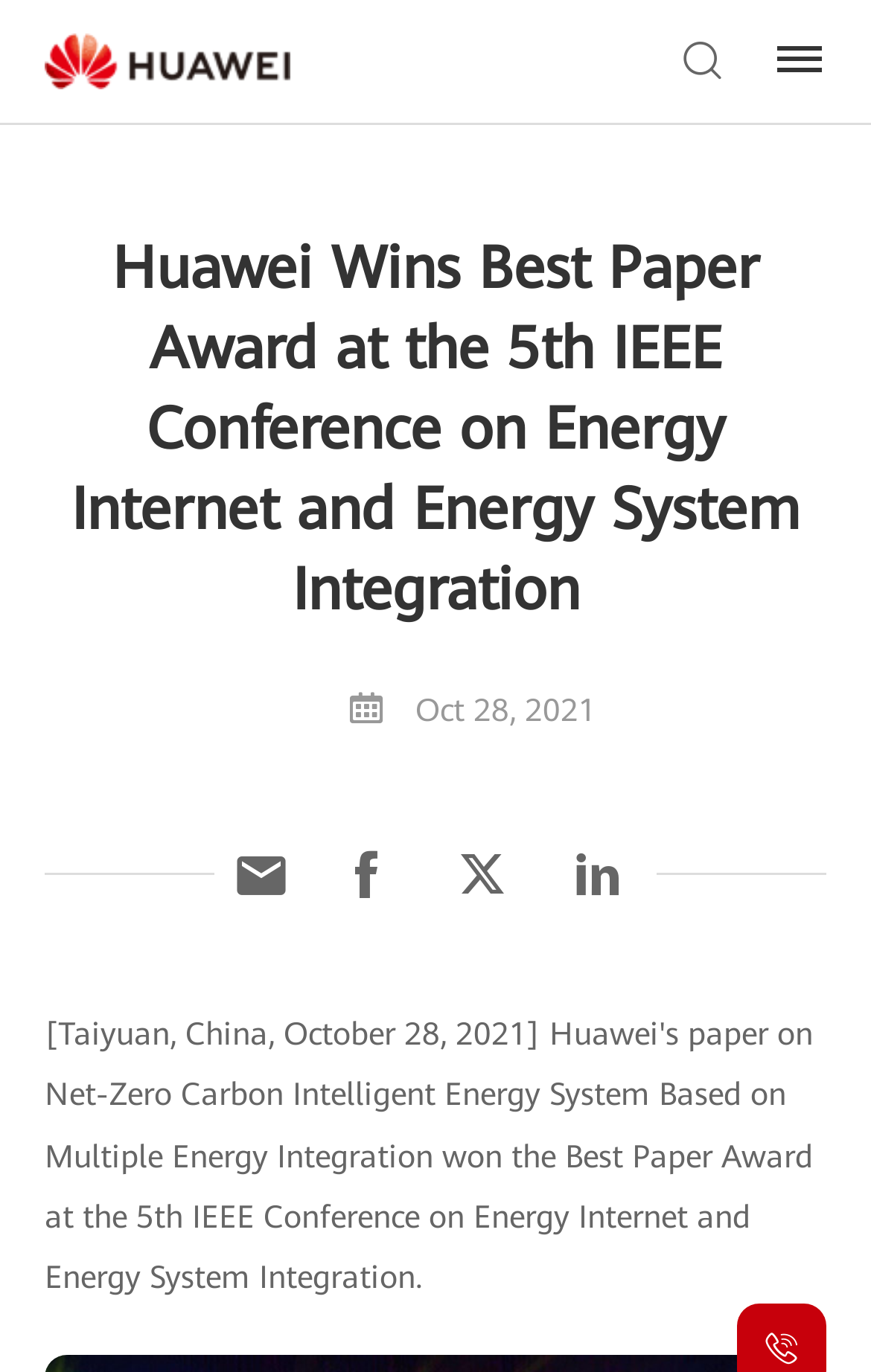Answer the question using only one word or a concise phrase: How many social media links are there?

4